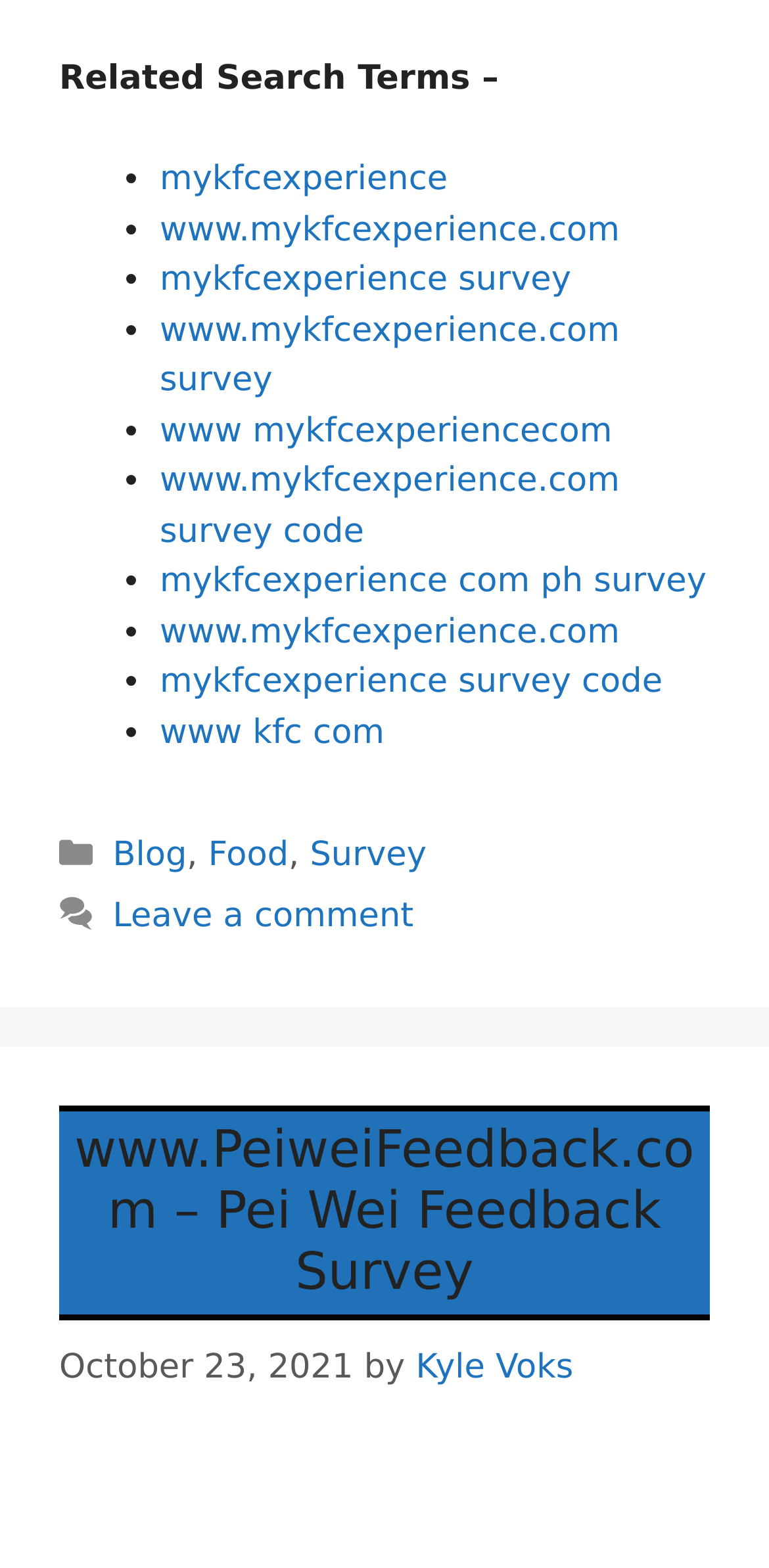Show the bounding box coordinates for the element that needs to be clicked to execute the following instruction: "go to Pei Wei Feedback Survey". Provide the coordinates in the form of four float numbers between 0 and 1, i.e., [left, top, right, bottom].

[0.097, 0.715, 0.903, 0.831]